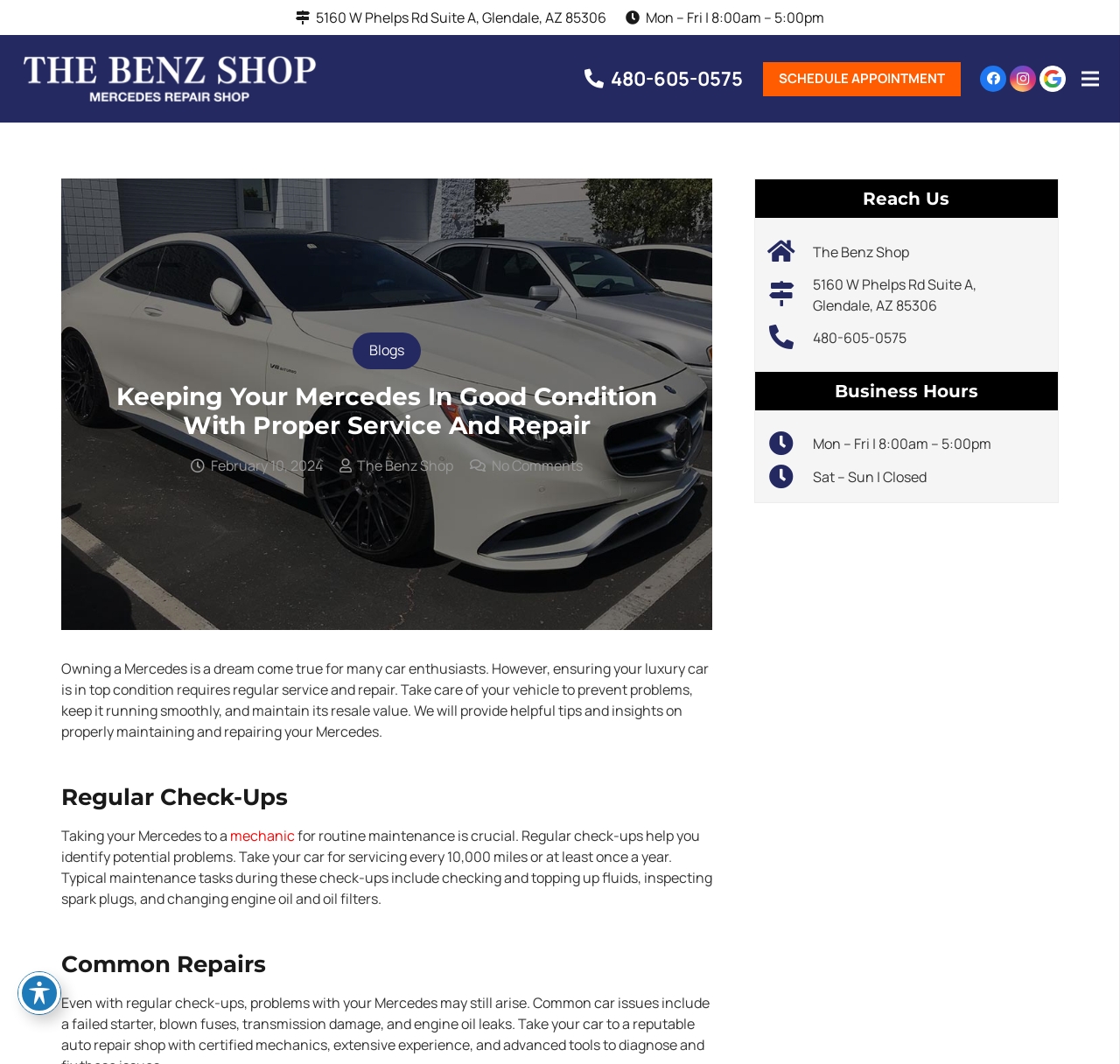What is the recommended frequency for servicing a Mercedes?
Please use the image to provide a one-word or short phrase answer.

Every 10,000 miles or at least once a year